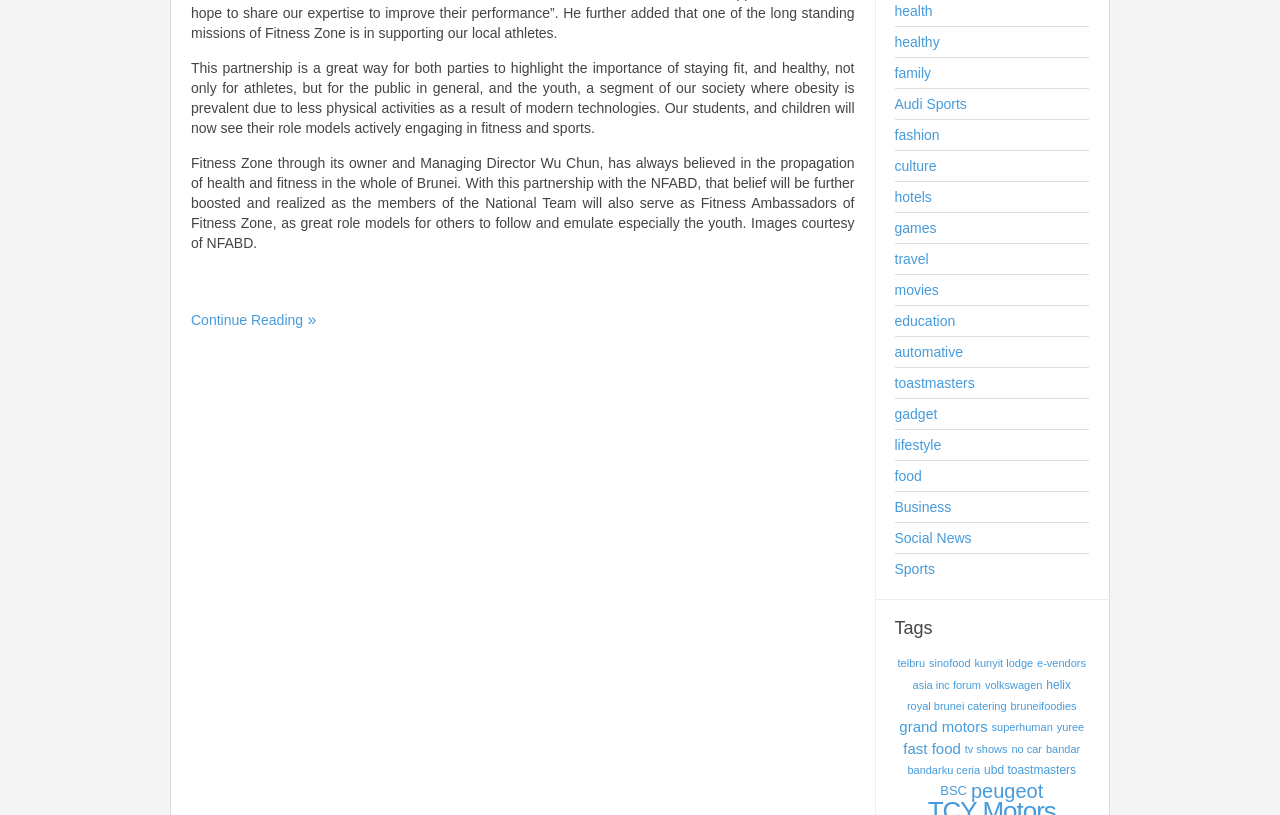Locate the bounding box coordinates of the element that should be clicked to execute the following instruction: "View Sports news".

[0.699, 0.686, 0.851, 0.71]